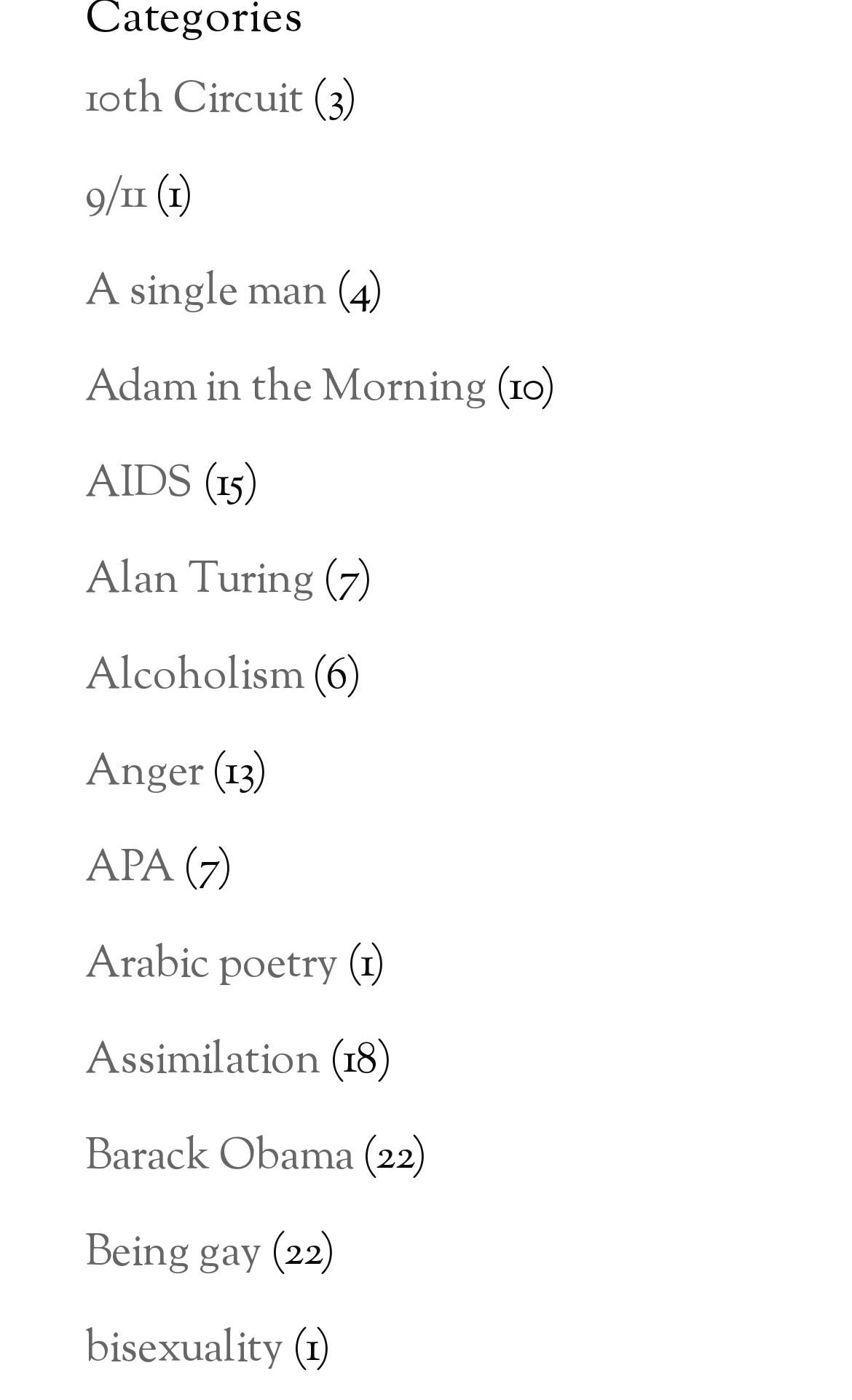Determine the bounding box coordinates for the area that needs to be clicked to fulfill this task: "Read about Barack Obama". The coordinates must be given as four float numbers between 0 and 1, i.e., [left, top, right, bottom].

[0.1, 0.805, 0.415, 0.85]